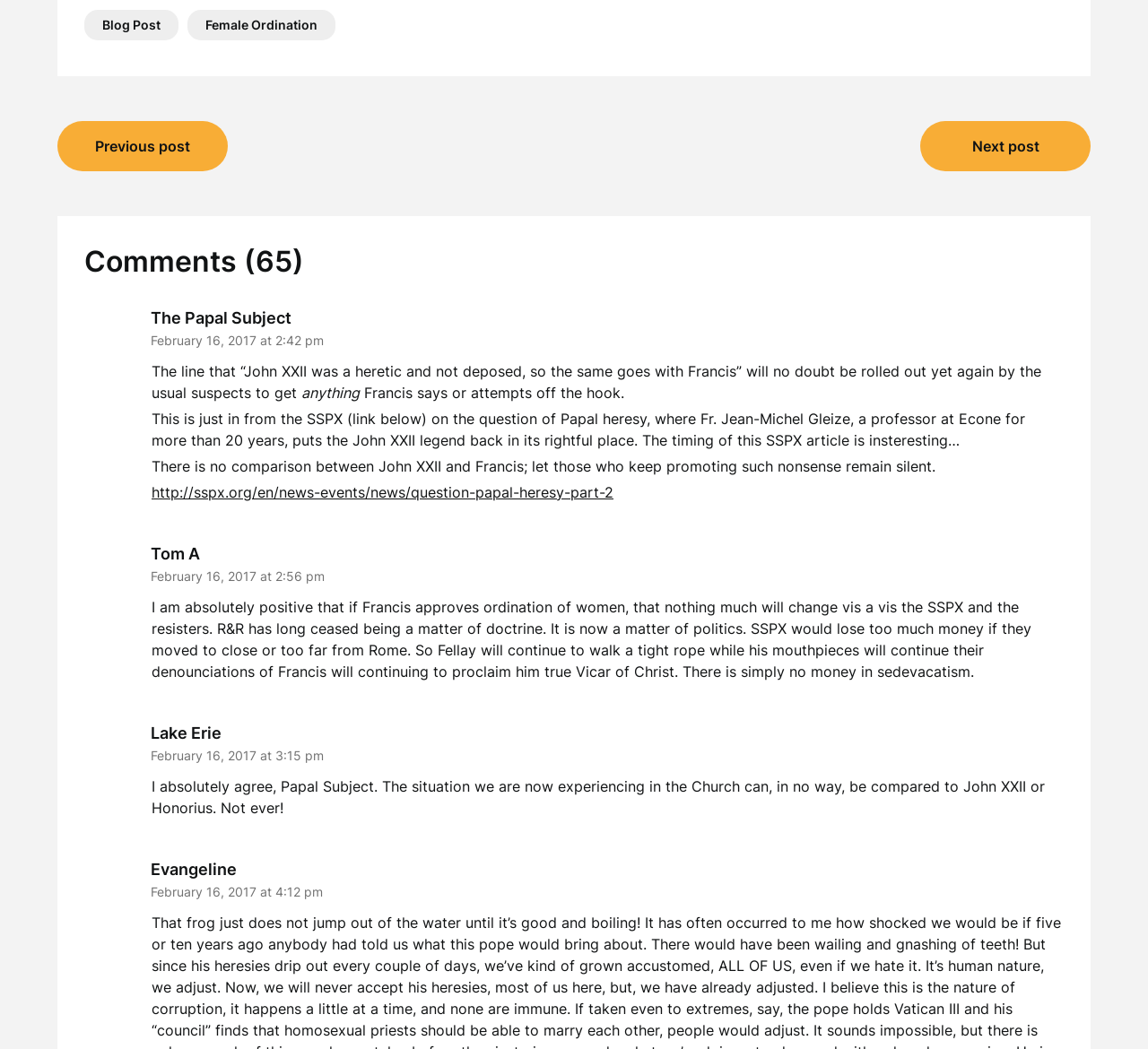Who is the author of the second comment?
Based on the visual, give a brief answer using one word or a short phrase.

Tom A